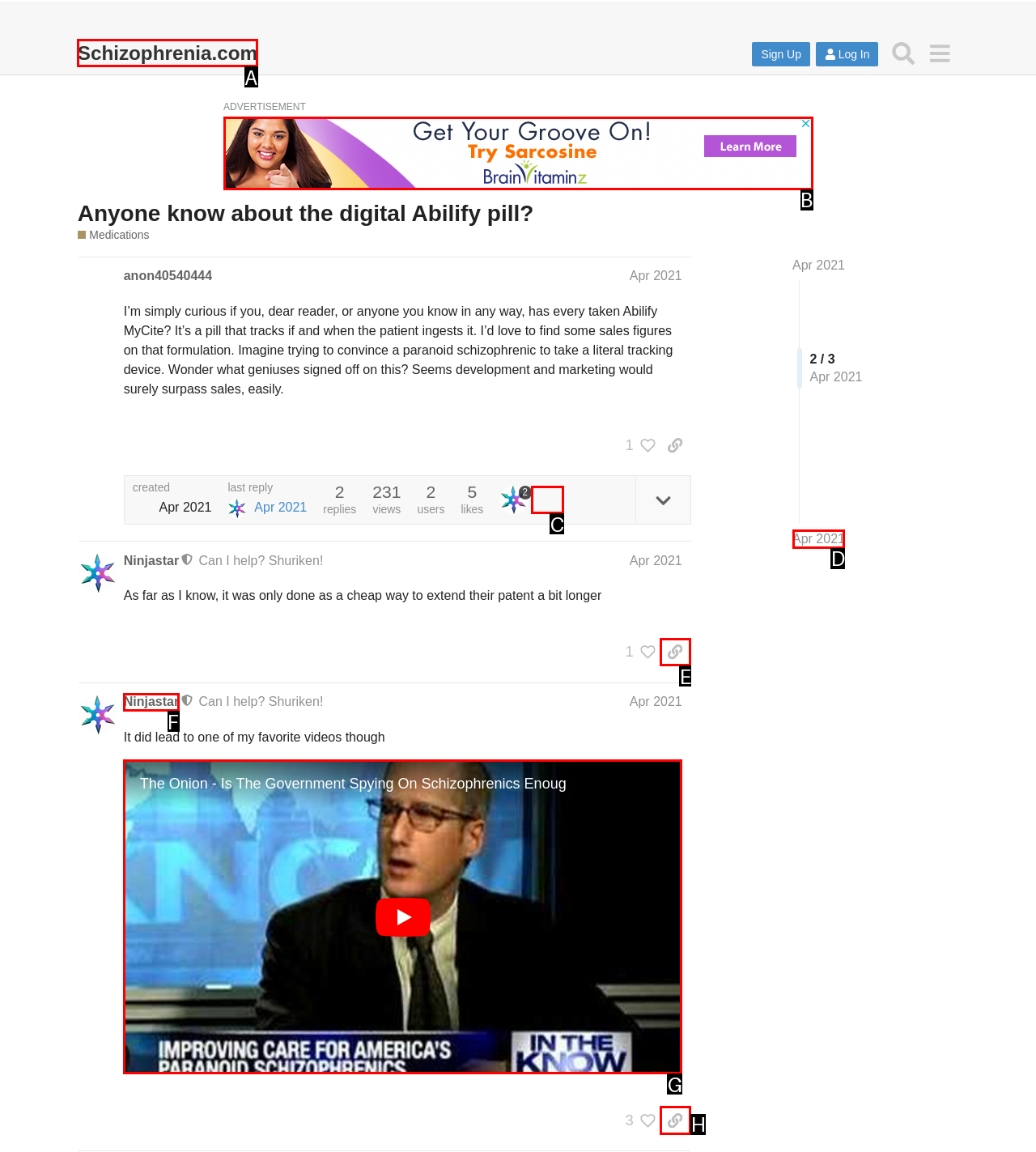Select the letter of the HTML element that best fits the description: aria-label="Advertisement" title="3rd party ad content"
Answer with the corresponding letter from the provided choices.

B